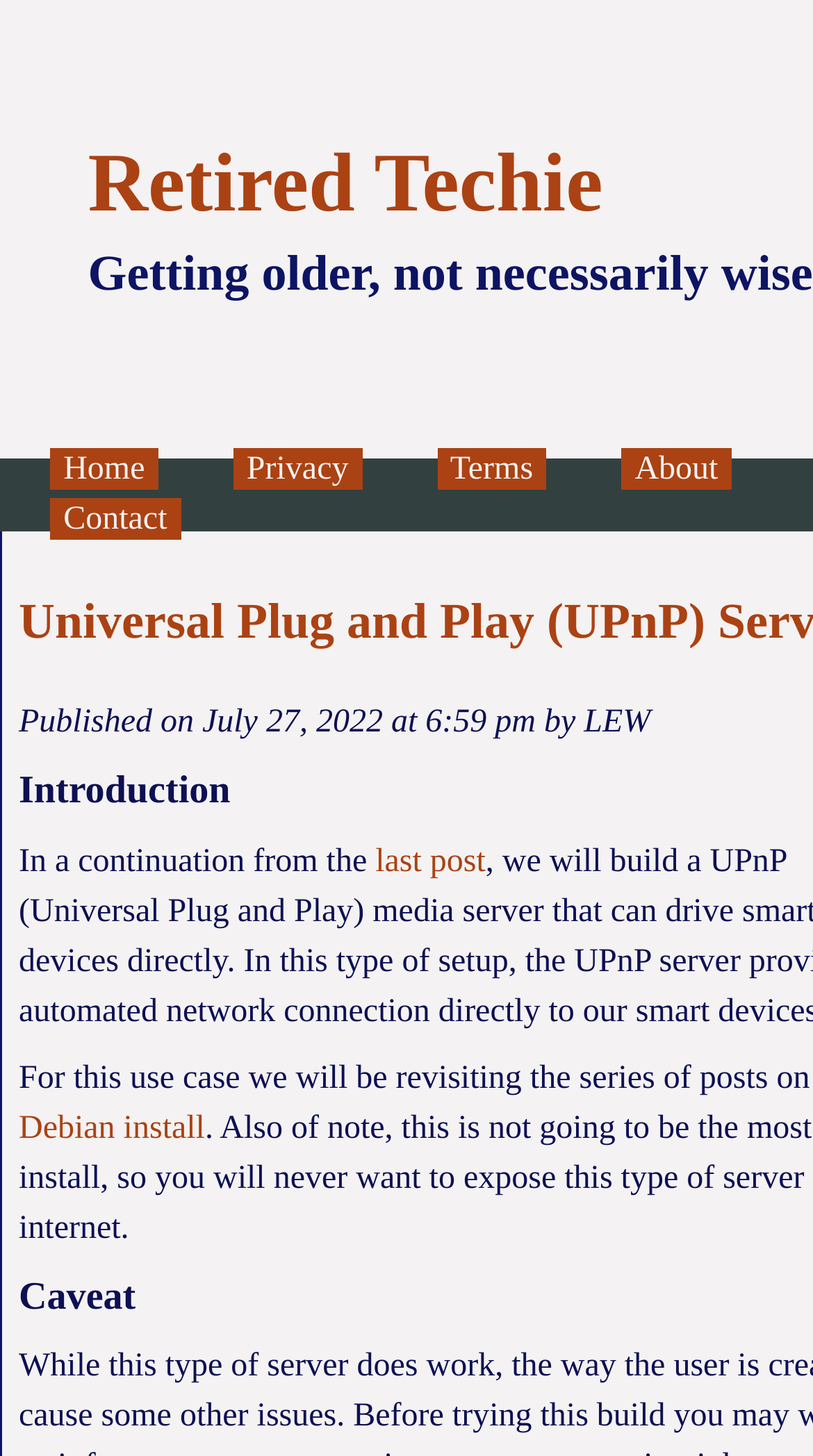What is the author of the article?
Provide a fully detailed and comprehensive answer to the question.

In the StaticText element 'Published on July 27, 2022 at 6:59 pm by LEW', the text 'by LEW' implies that LEW is the author of the article.